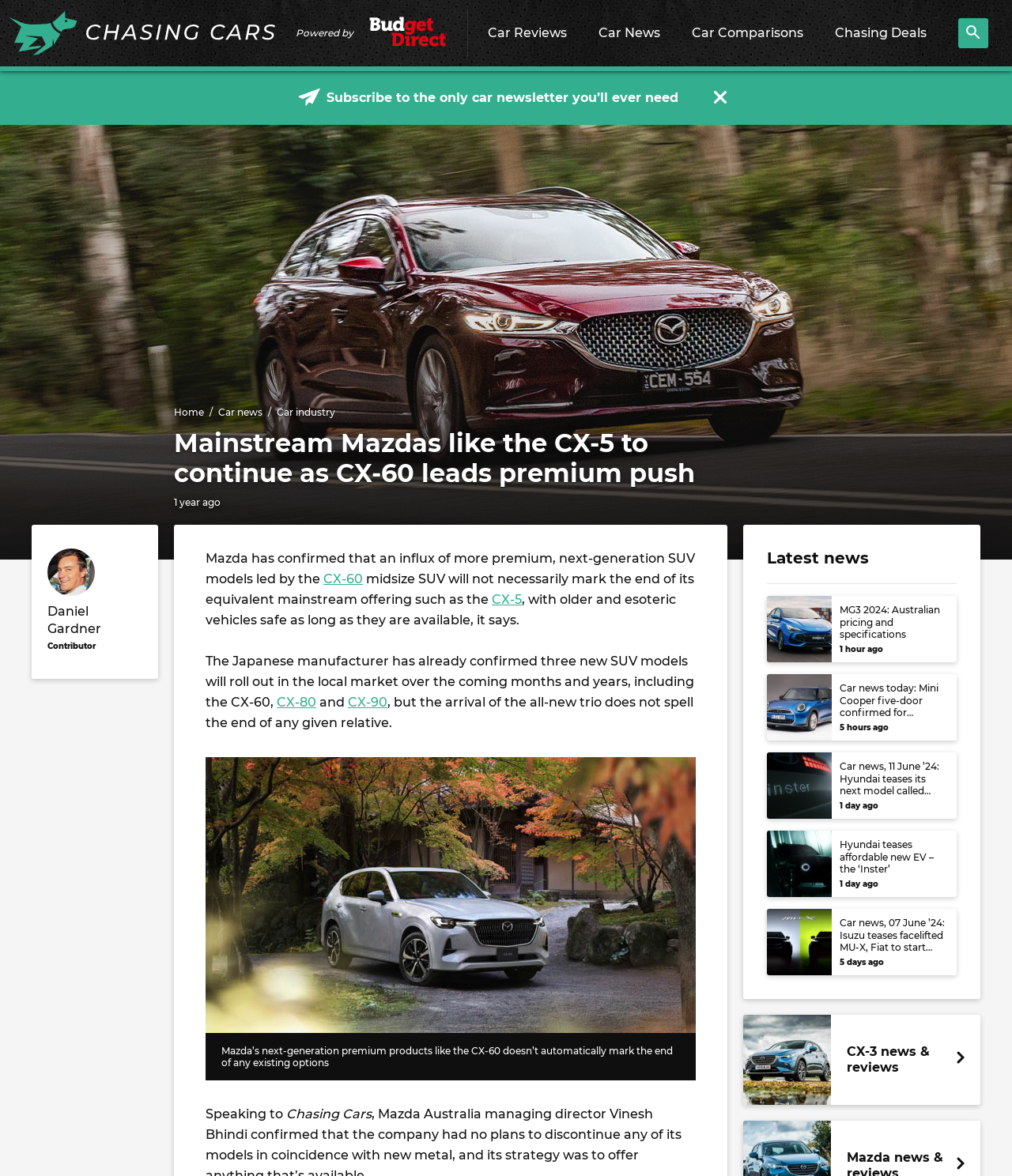Provide the bounding box coordinates of the section that needs to be clicked to accomplish the following instruction: "View the 'CX-3 news & reviews'."

[0.734, 0.863, 0.969, 0.94]